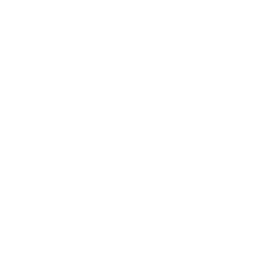What is the purpose of the torque meter icon?
Using the information from the image, give a concise answer in one word or a short phrase.

To symbolize the equipment and its applications